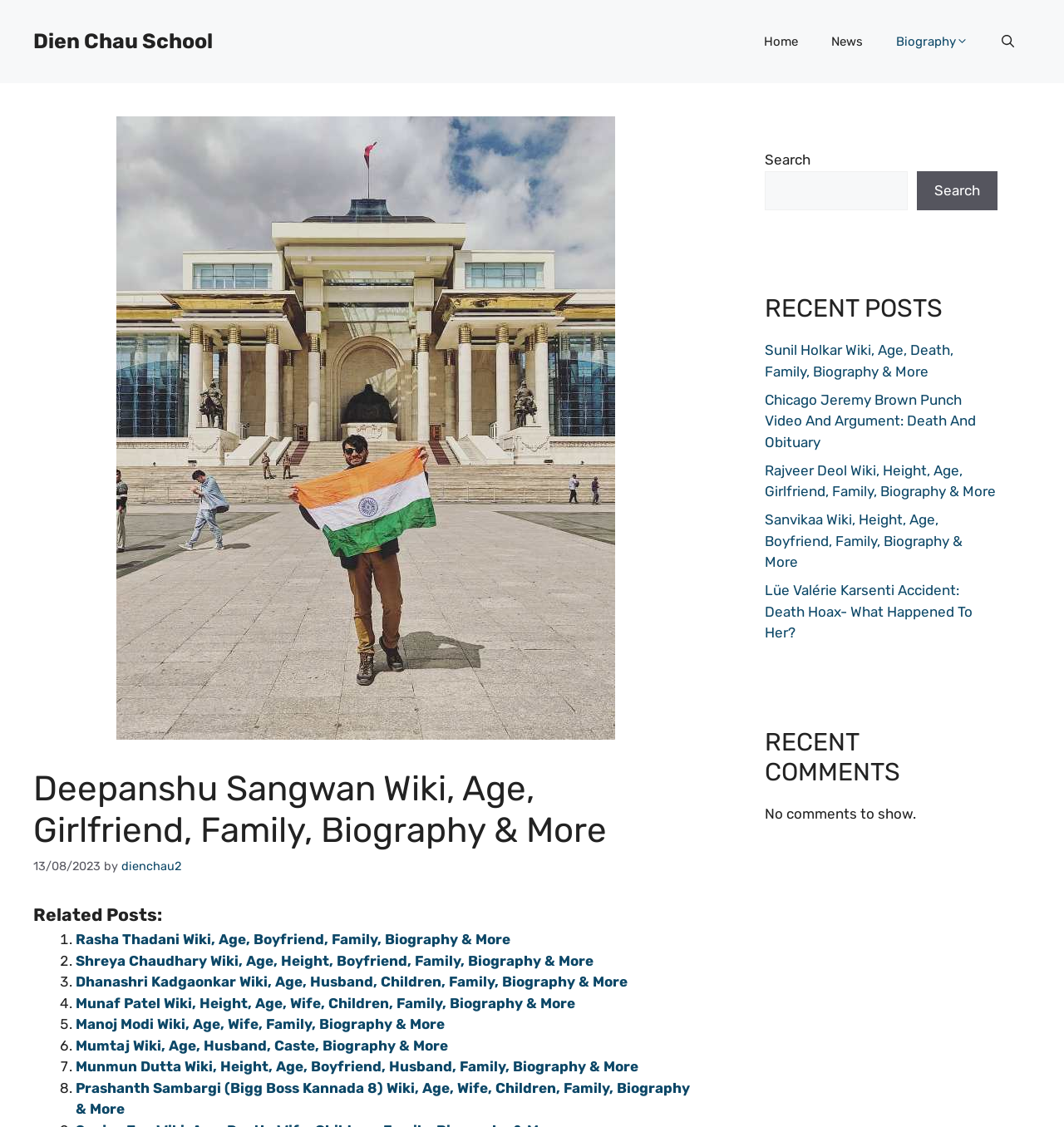Use a single word or phrase to answer this question: 
What is the purpose of the search box on this webpage?

To search for content